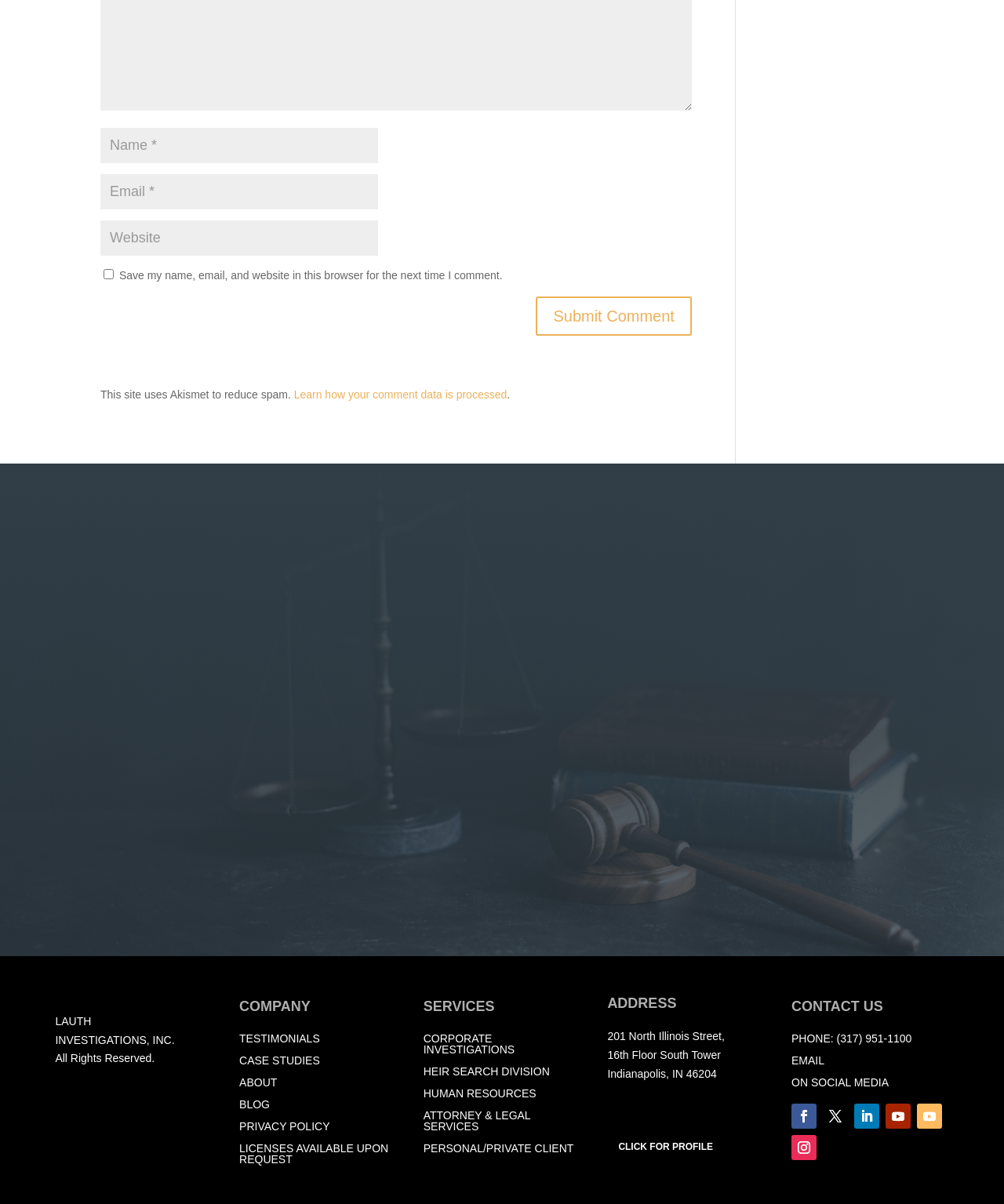Answer the question using only a single word or phrase: 
What is the address of the company?

201 North Illinois Street, 16th Floor South Tower, Indianapolis, IN 46204